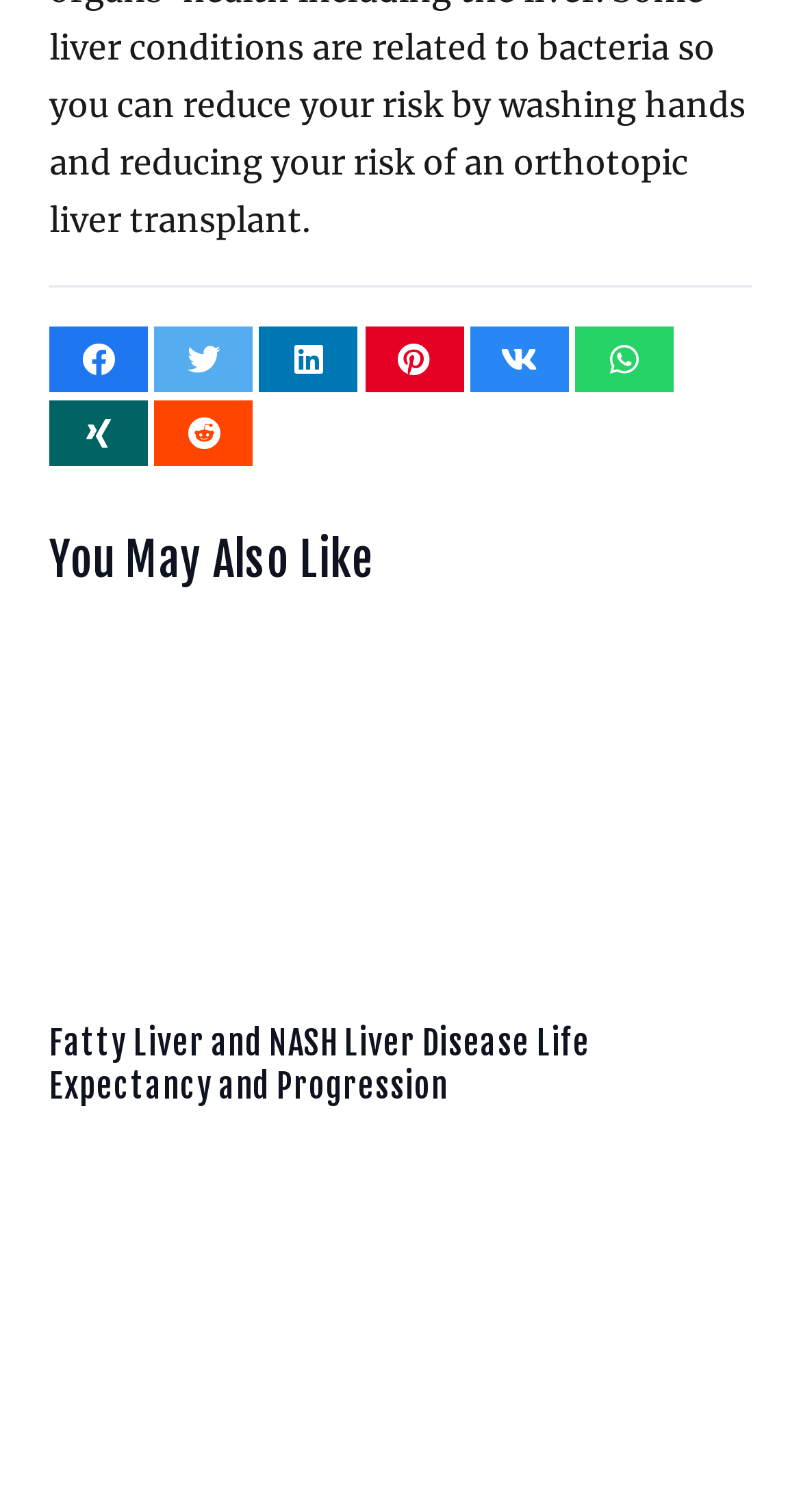Give a short answer using one word or phrase for the question:
What is the purpose of the links at the top?

Sharing